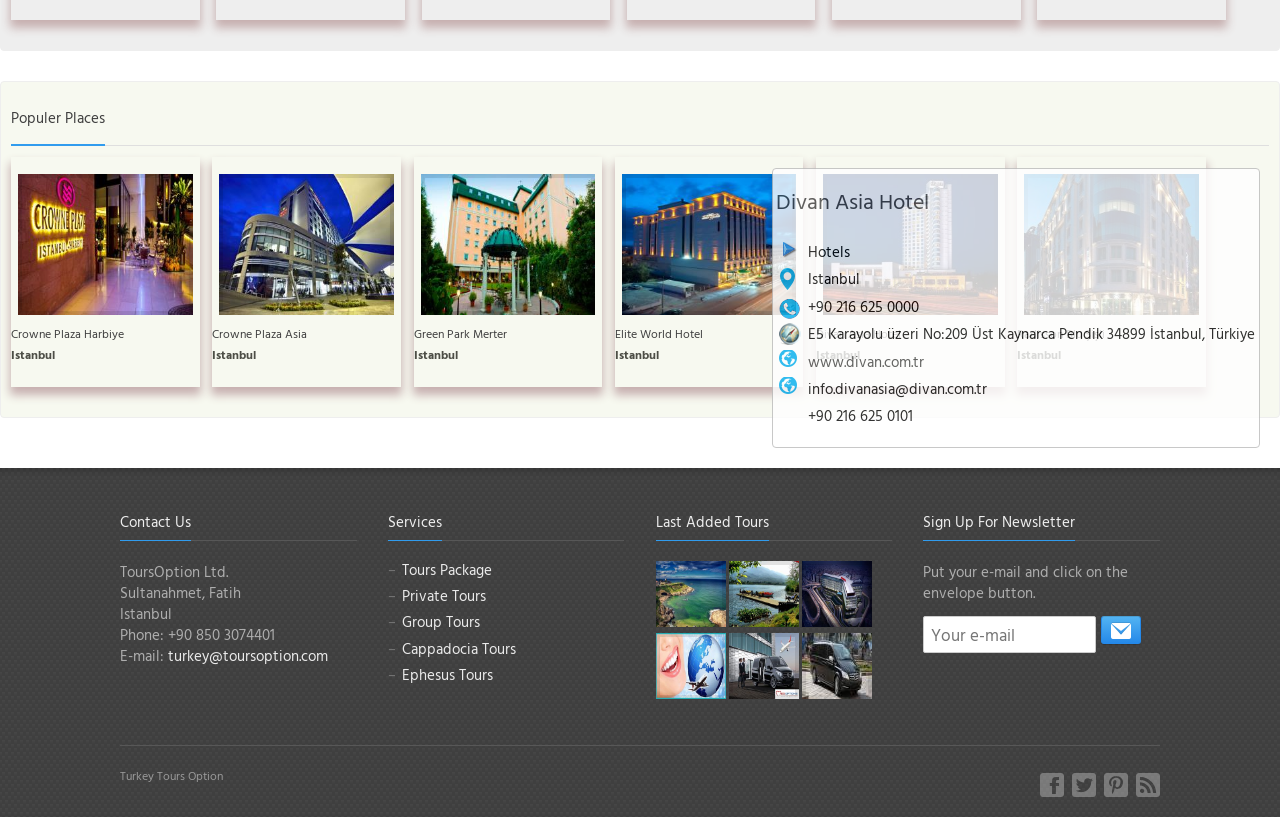What is the phone number of ToursOption Ltd.?
Can you provide a detailed and comprehensive answer to the question?

The phone number of ToursOption Ltd. can be found in the 'Contact Us' section, which is located in the article element with the heading 'Contact Us', and the phone number is listed as '+90 850 3074401'.